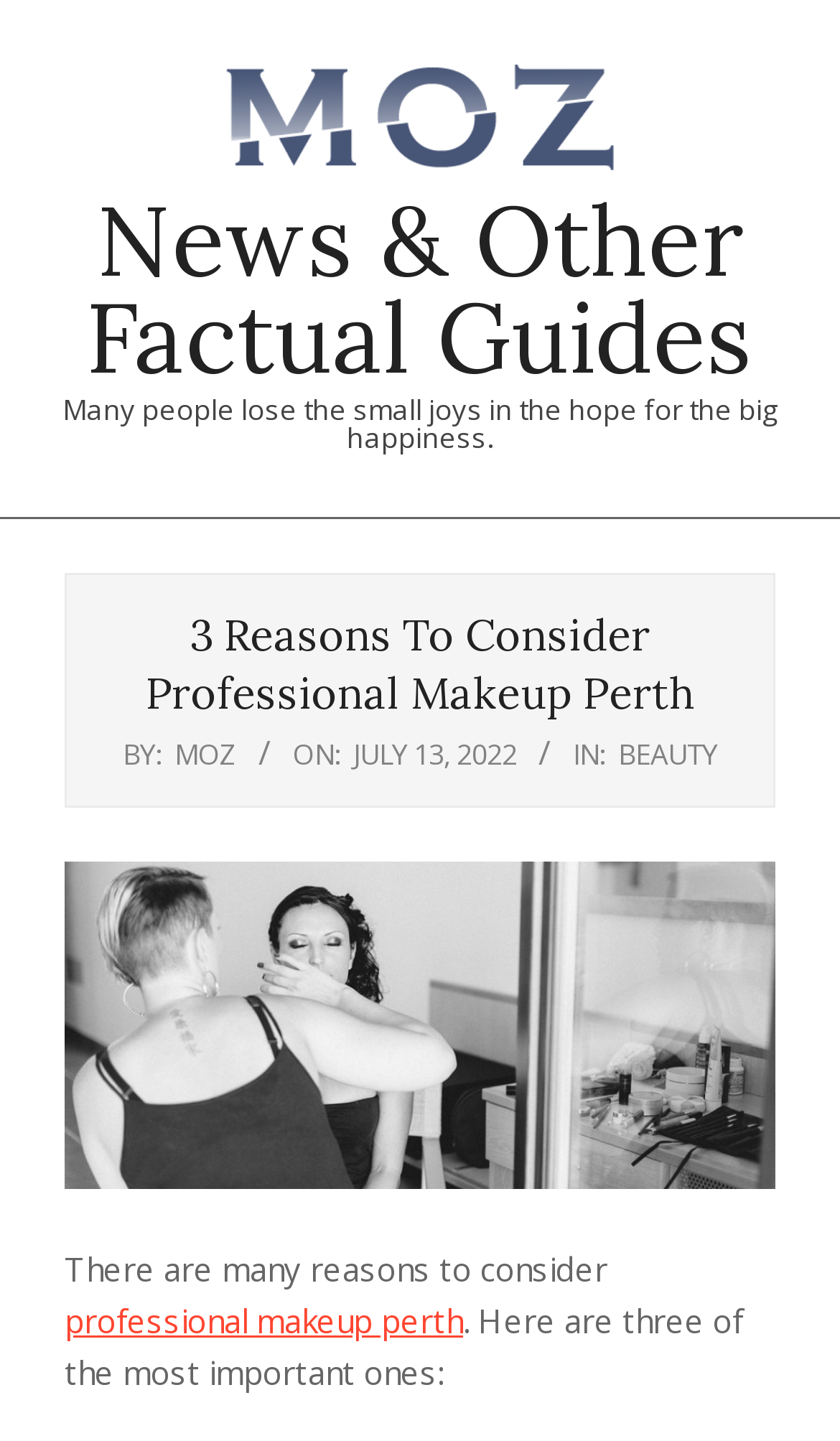Please give a concise answer to this question using a single word or phrase: 
How many reasons are discussed in the article?

Three